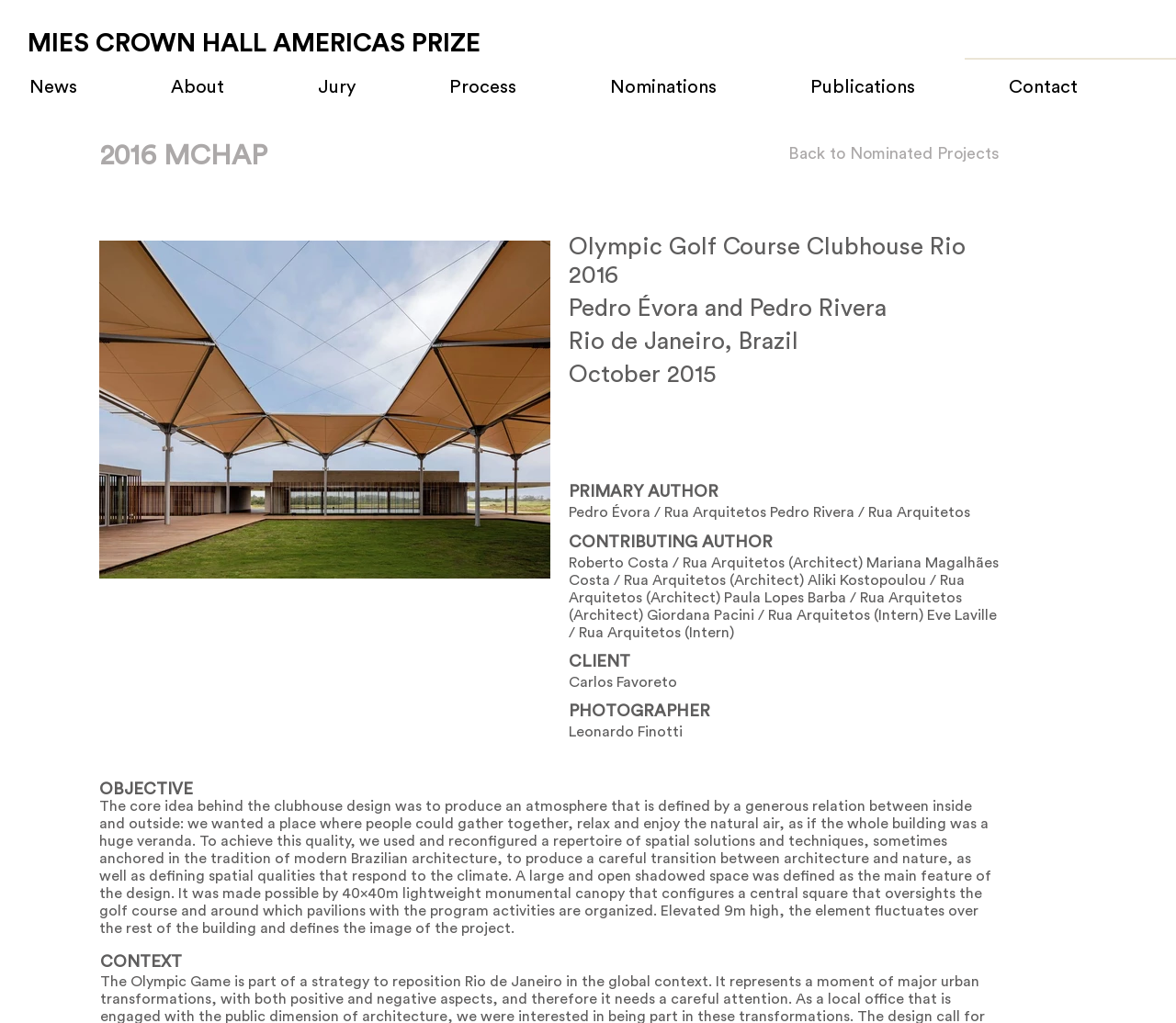Locate the bounding box coordinates of the clickable part needed for the task: "visit Jerome Arfouche's homepage".

None